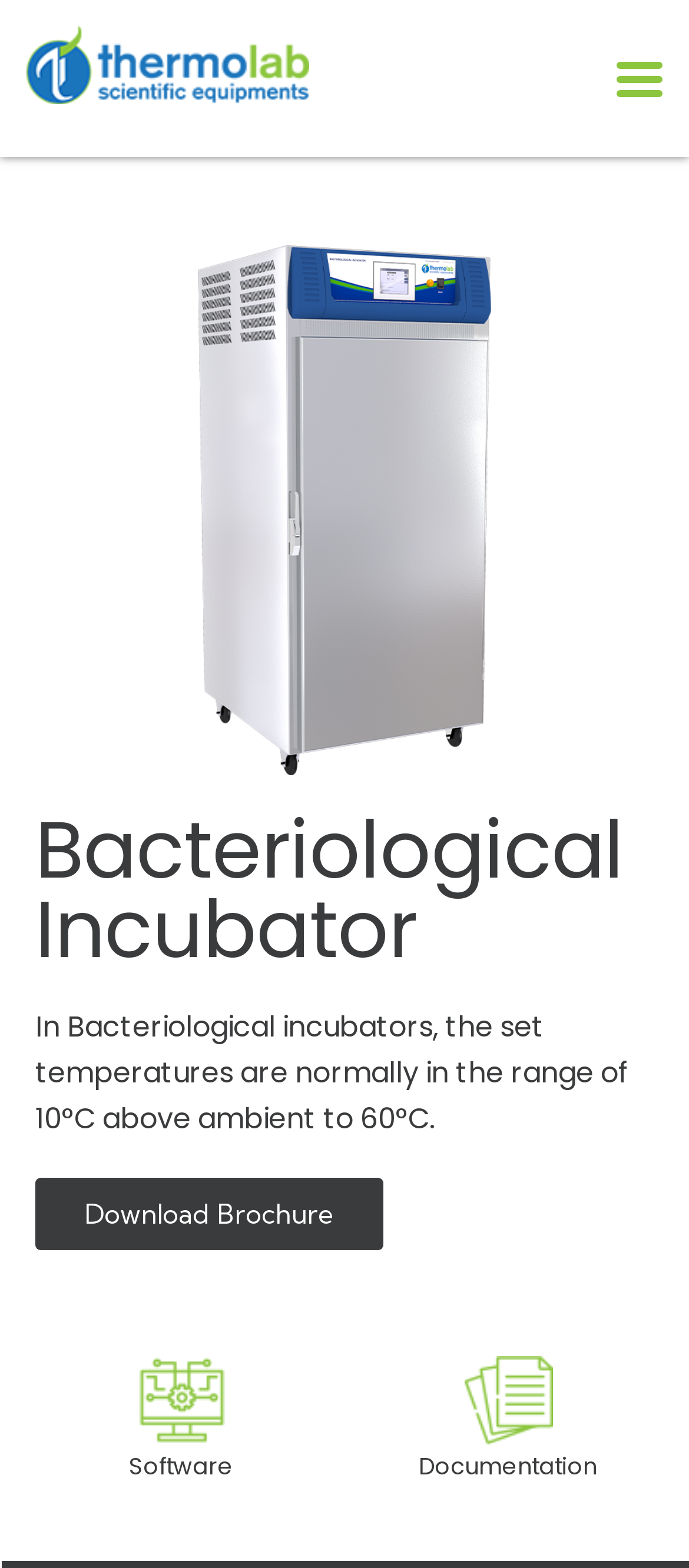What is the topic of the image in the first slide?
Refer to the image and give a detailed answer to the question.

I found an image element in the first slide of the carousel, and it has a caption 'Software'. Therefore, I conclude that the topic of the image is software.